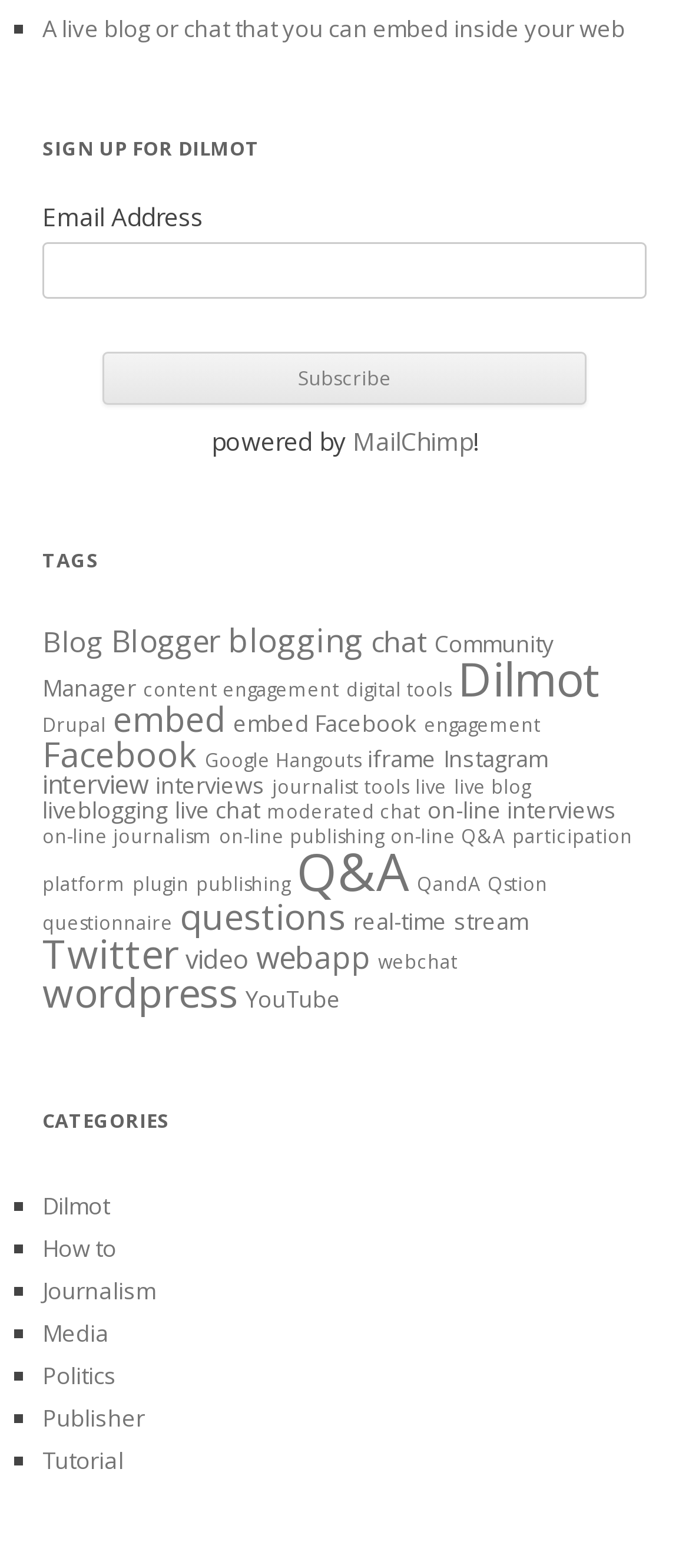What is the main topic of the 'Journalism' category? Using the information from the screenshot, answer with a single word or phrase.

On-line journalism